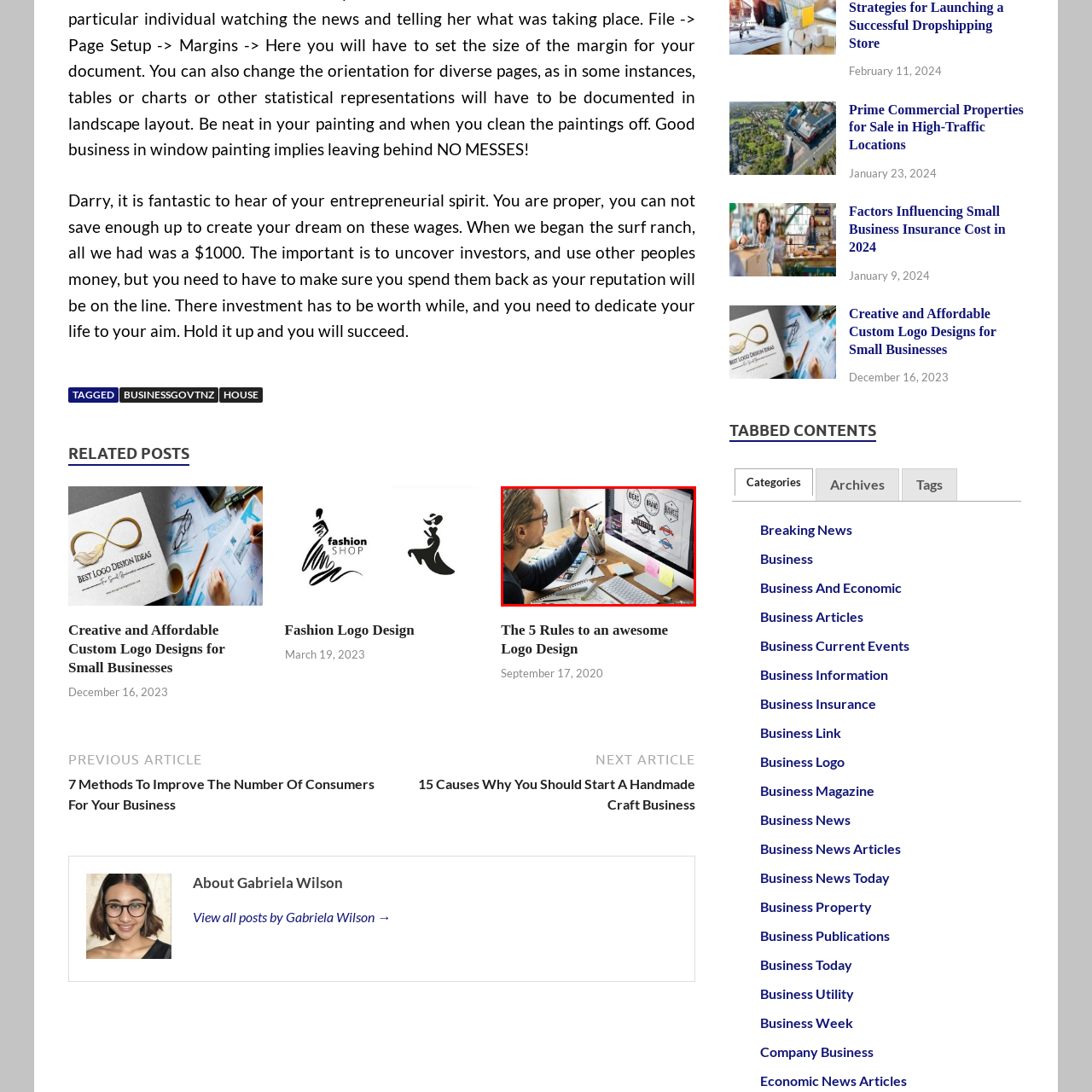Look at the image inside the red box and answer the question with a single word or phrase:
What is the tool being used by the designer?

Digital pen